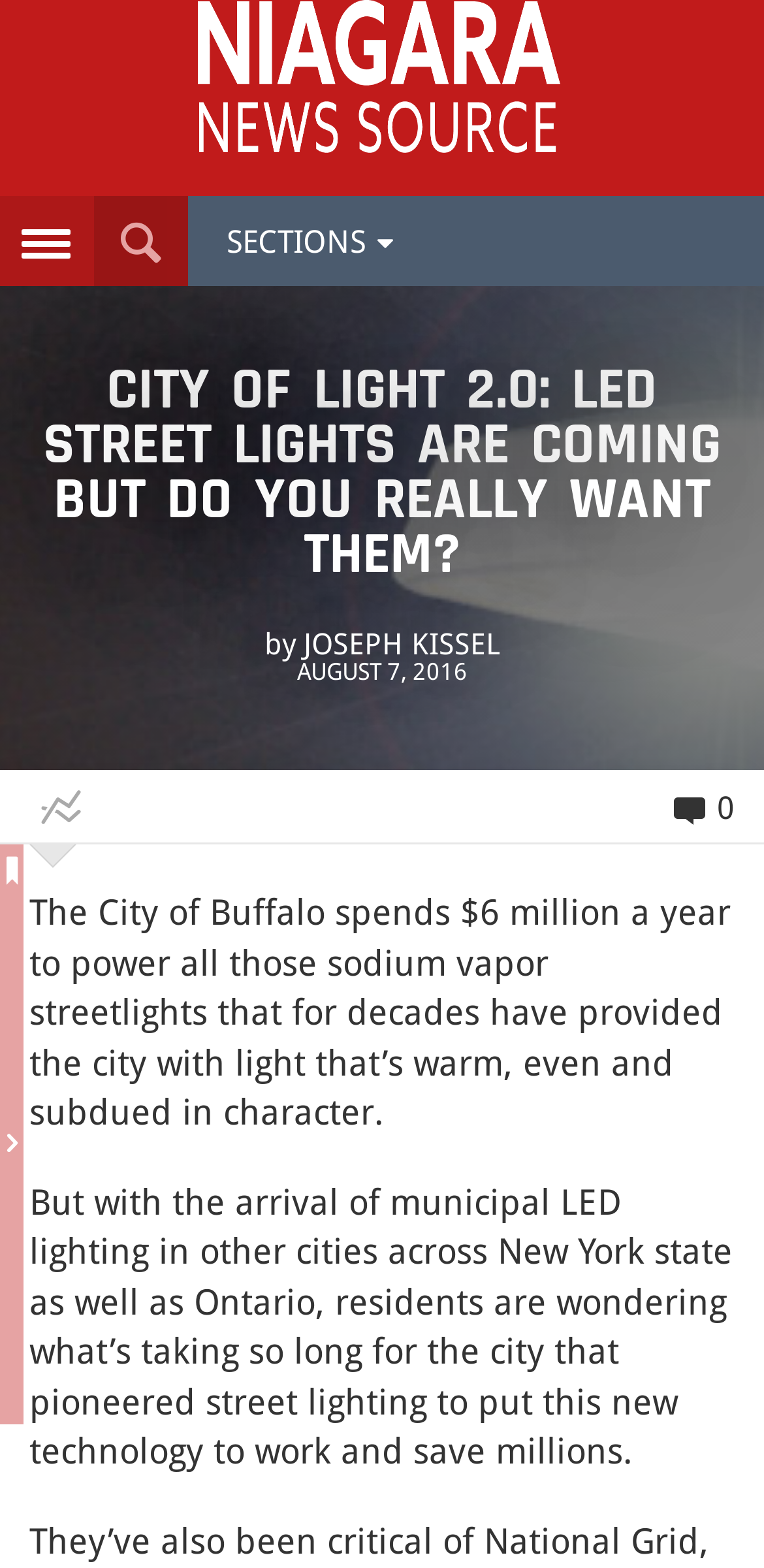What type of streetlights are being discussed? Analyze the screenshot and reply with just one word or a short phrase.

LED street lights